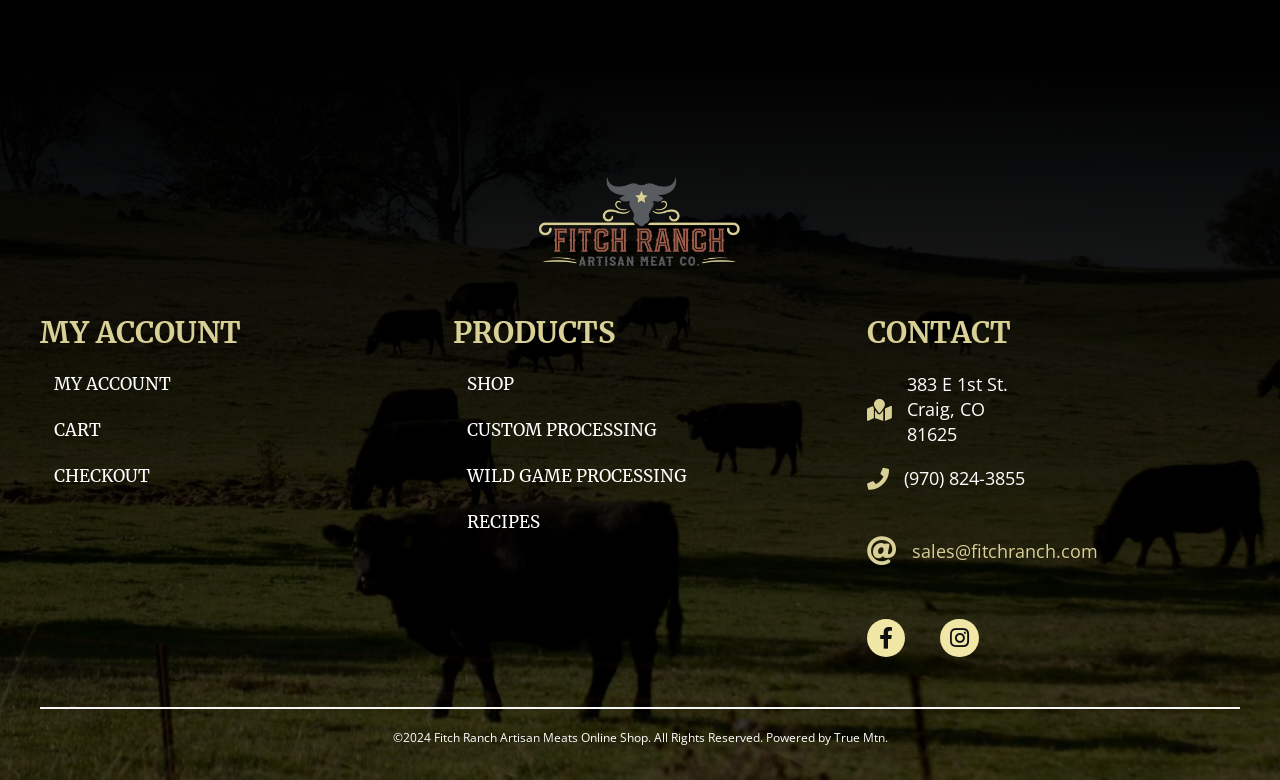What is the name of the company? Using the information from the screenshot, answer with a single word or phrase.

Fitch Ranch Artisan Meats